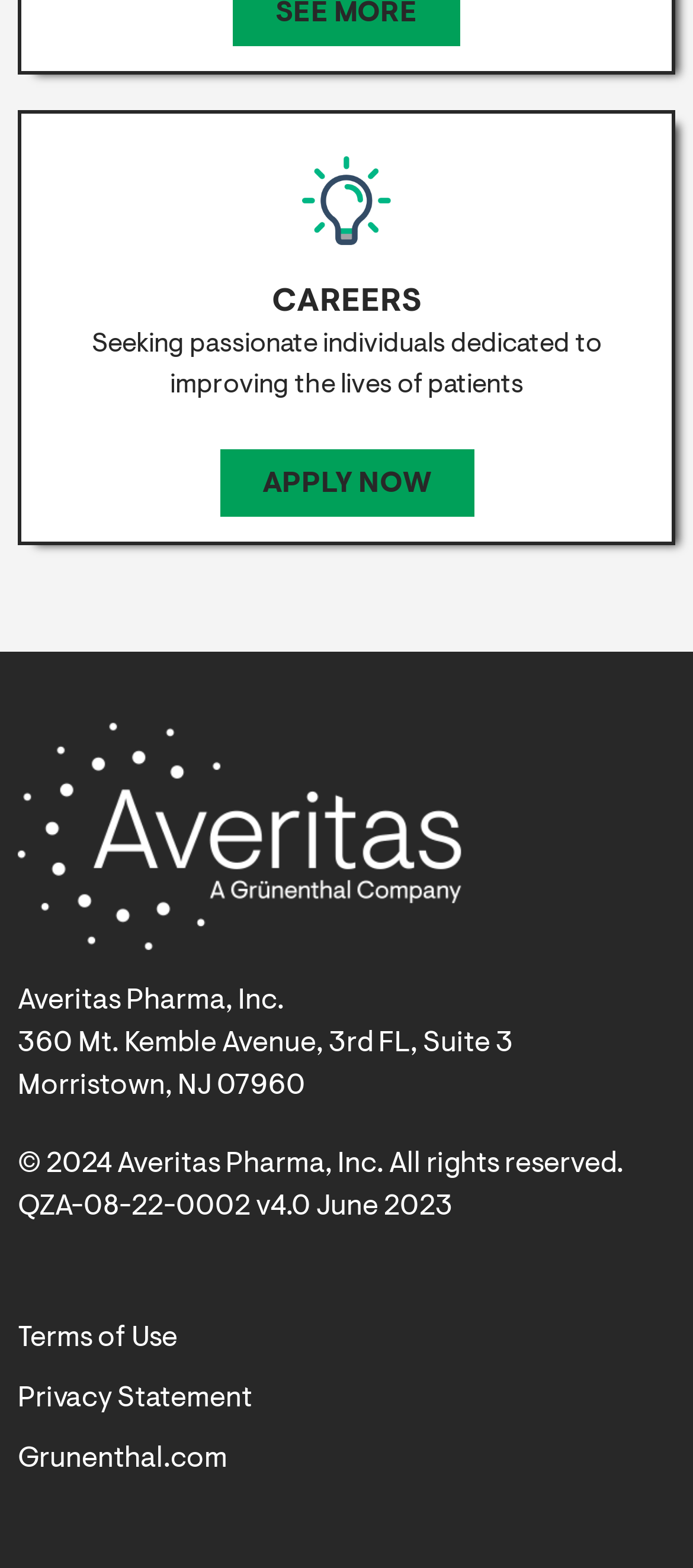Given the description of the UI element: "Terms of Use", predict the bounding box coordinates in the form of [left, top, right, bottom], with each value being a float between 0 and 1.

[0.026, 0.84, 0.256, 0.865]